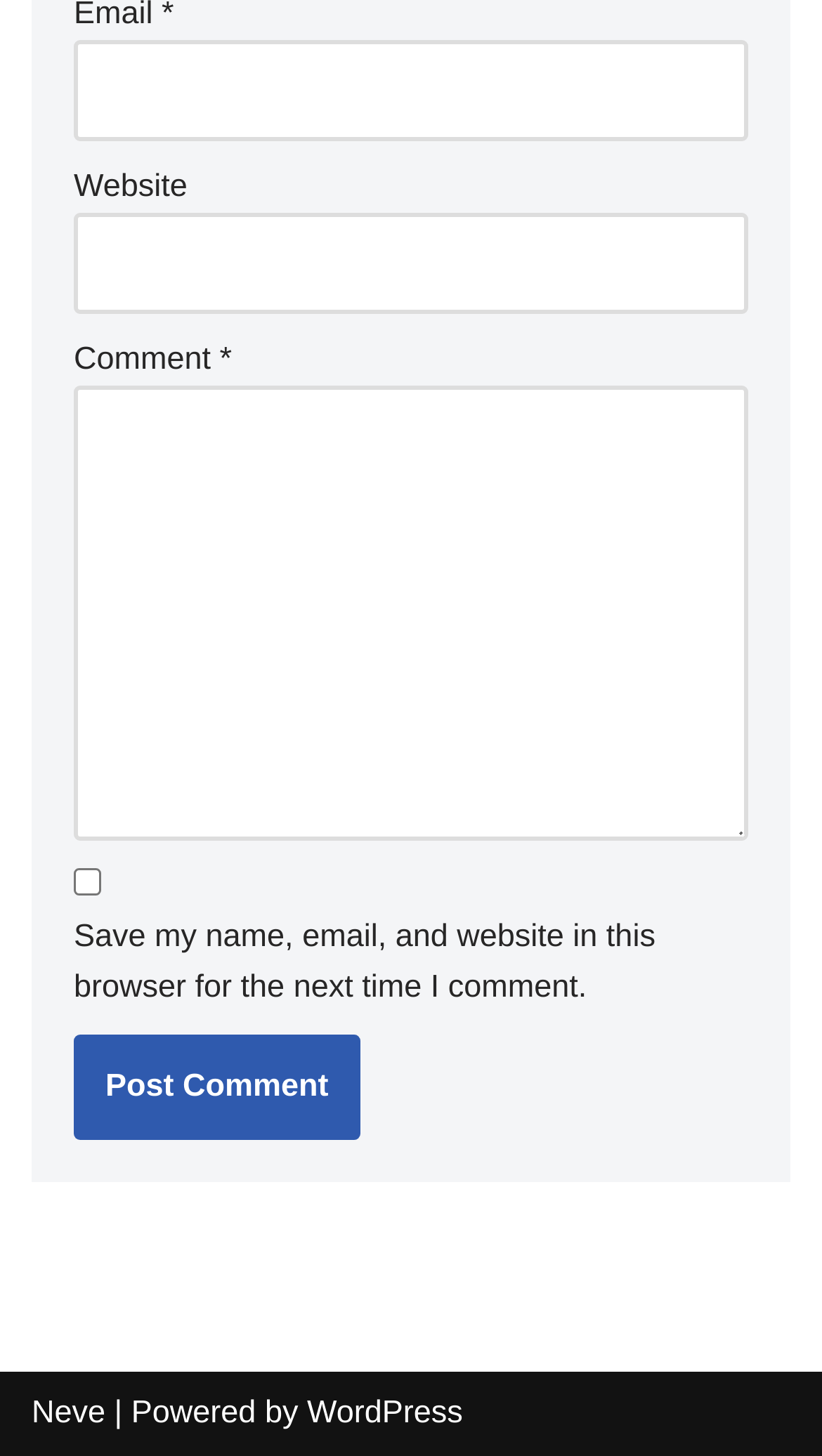What is the function of the checkbox?
Please provide a comprehensive answer based on the contents of the image.

The checkbox is labeled 'Save my name, email, and website in this browser for the next time I comment.' Its function is to allow the user to save their comment information, including name, email, and website, for future comments, making it easier to fill out the form.